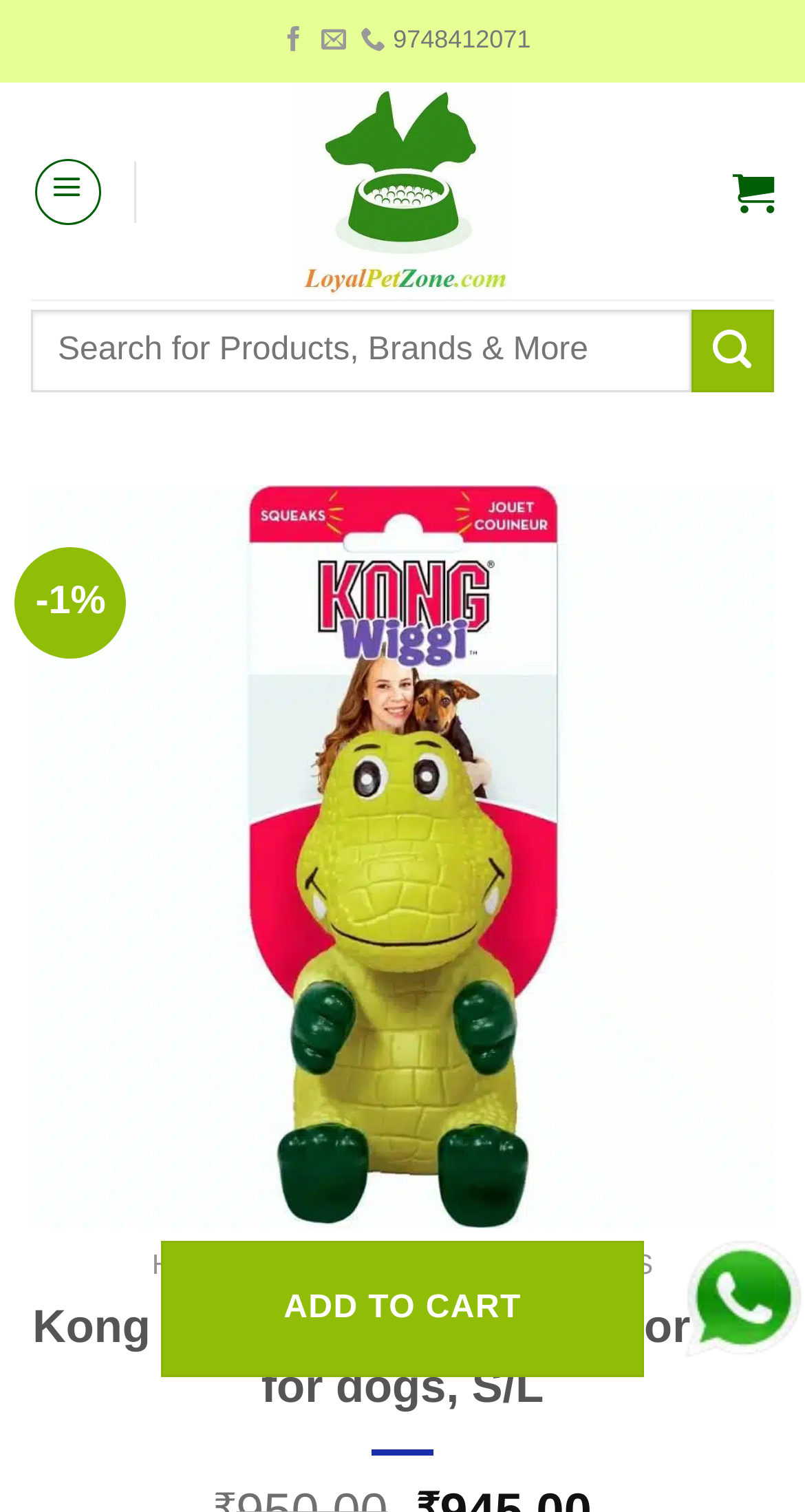Refer to the image and provide an in-depth answer to the question: 
What is the button to add the product to cart?

I found the button by looking at the main content section of the webpage, where there is a button with the text 'ADD TO CART'.